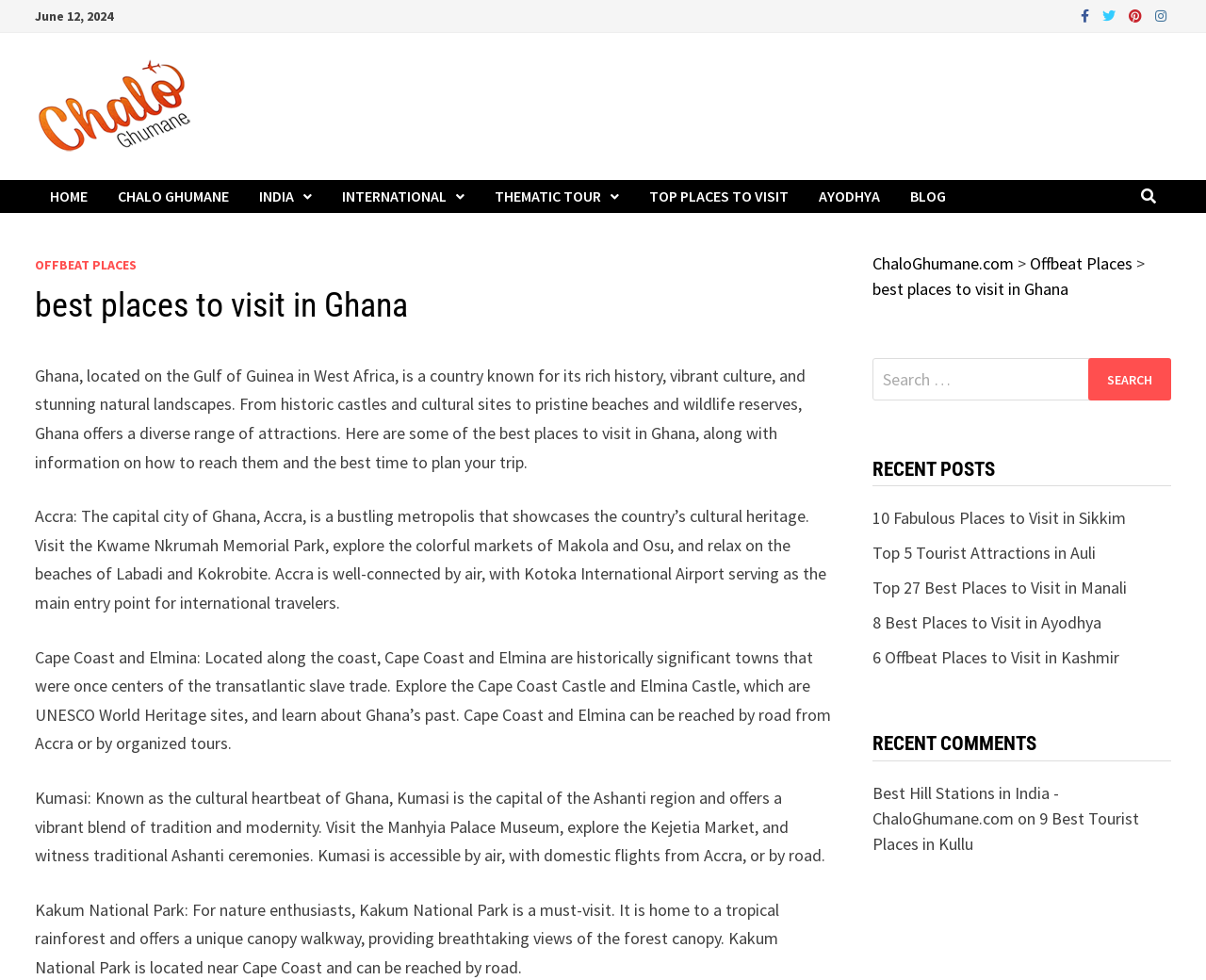Determine the bounding box coordinates for the element that should be clicked to follow this instruction: "Search for a place". The coordinates should be given as four float numbers between 0 and 1, in the format [left, top, right, bottom].

[0.723, 0.365, 0.971, 0.409]